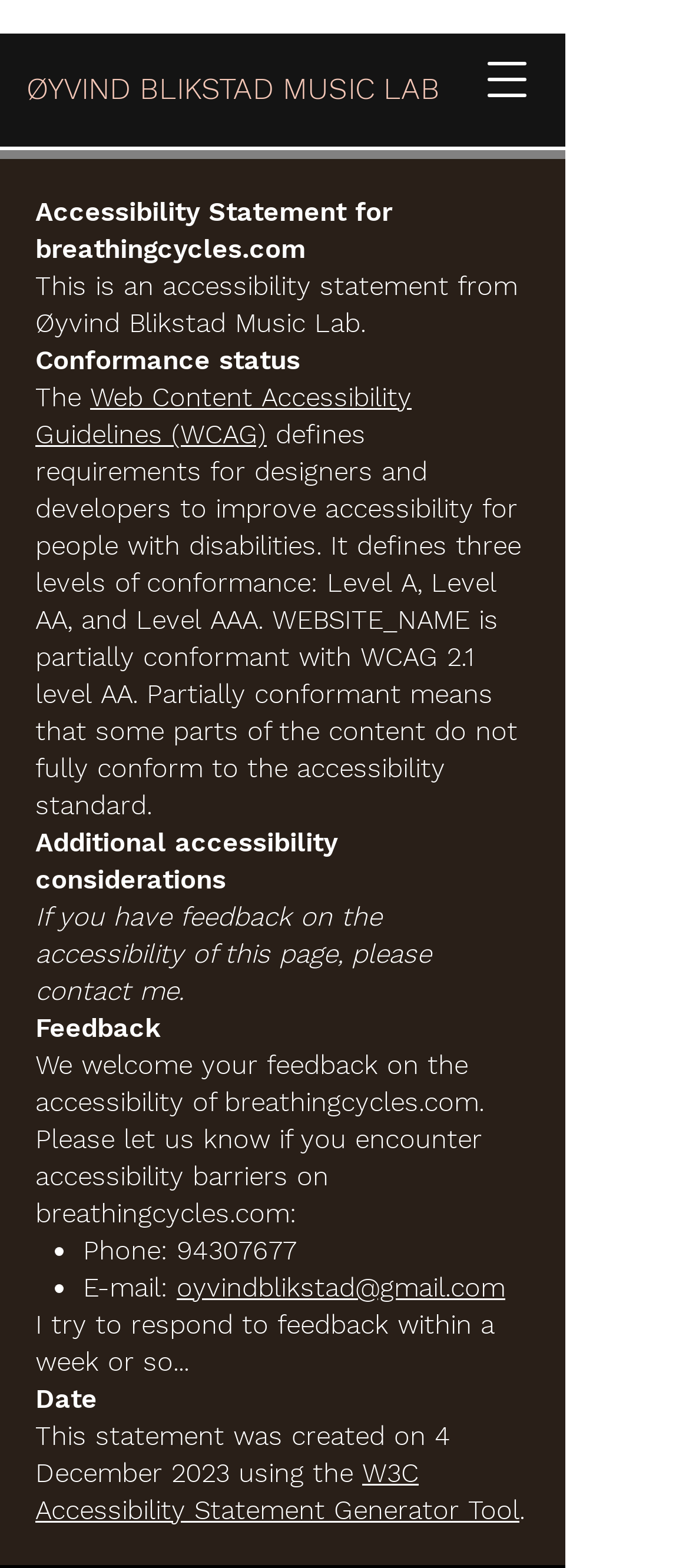Respond with a single word or phrase:
When was this accessibility statement created?

4 December 2023